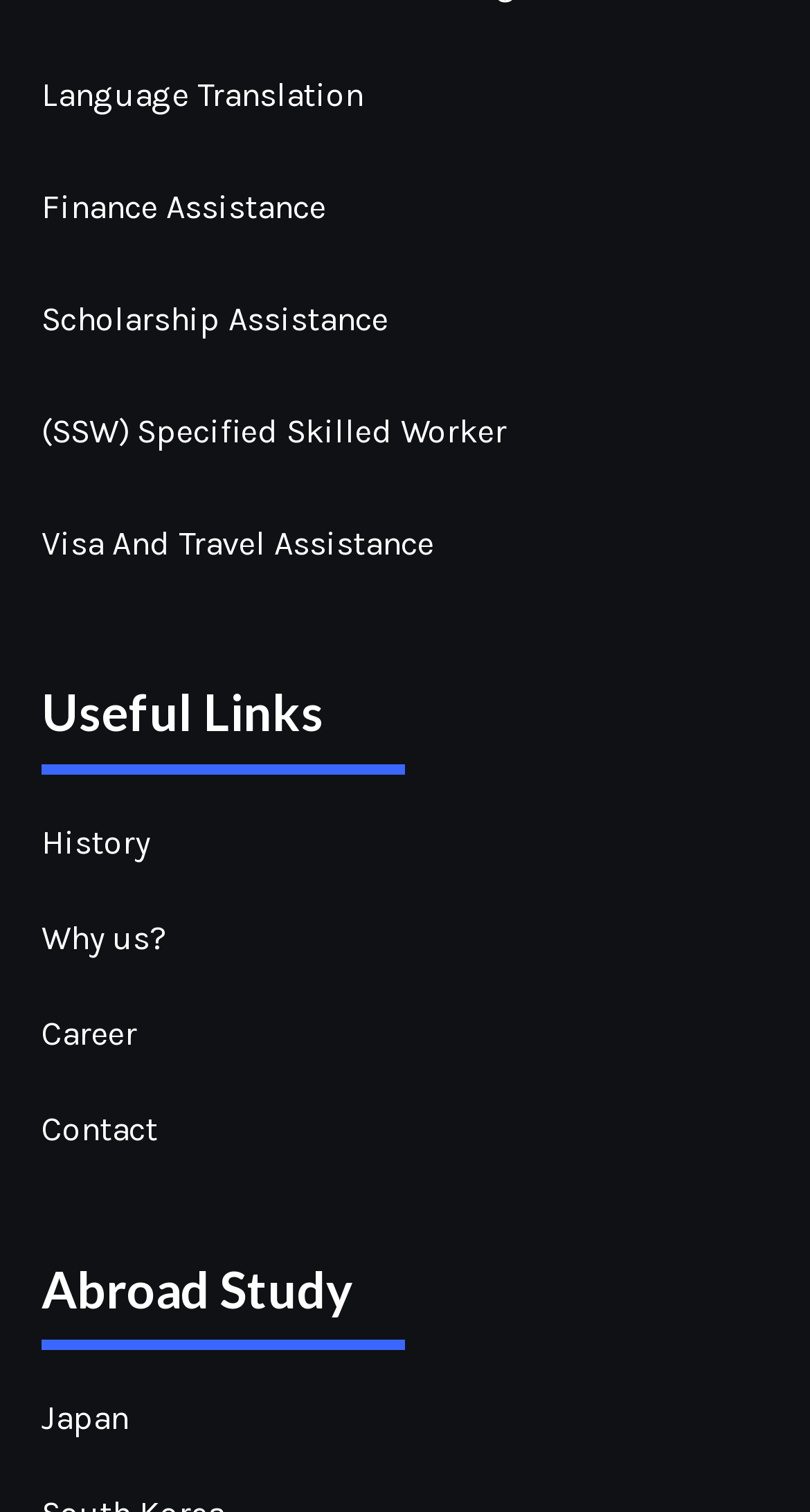Please give a succinct answer using a single word or phrase:
How many categories are listed at the top of the page?

5